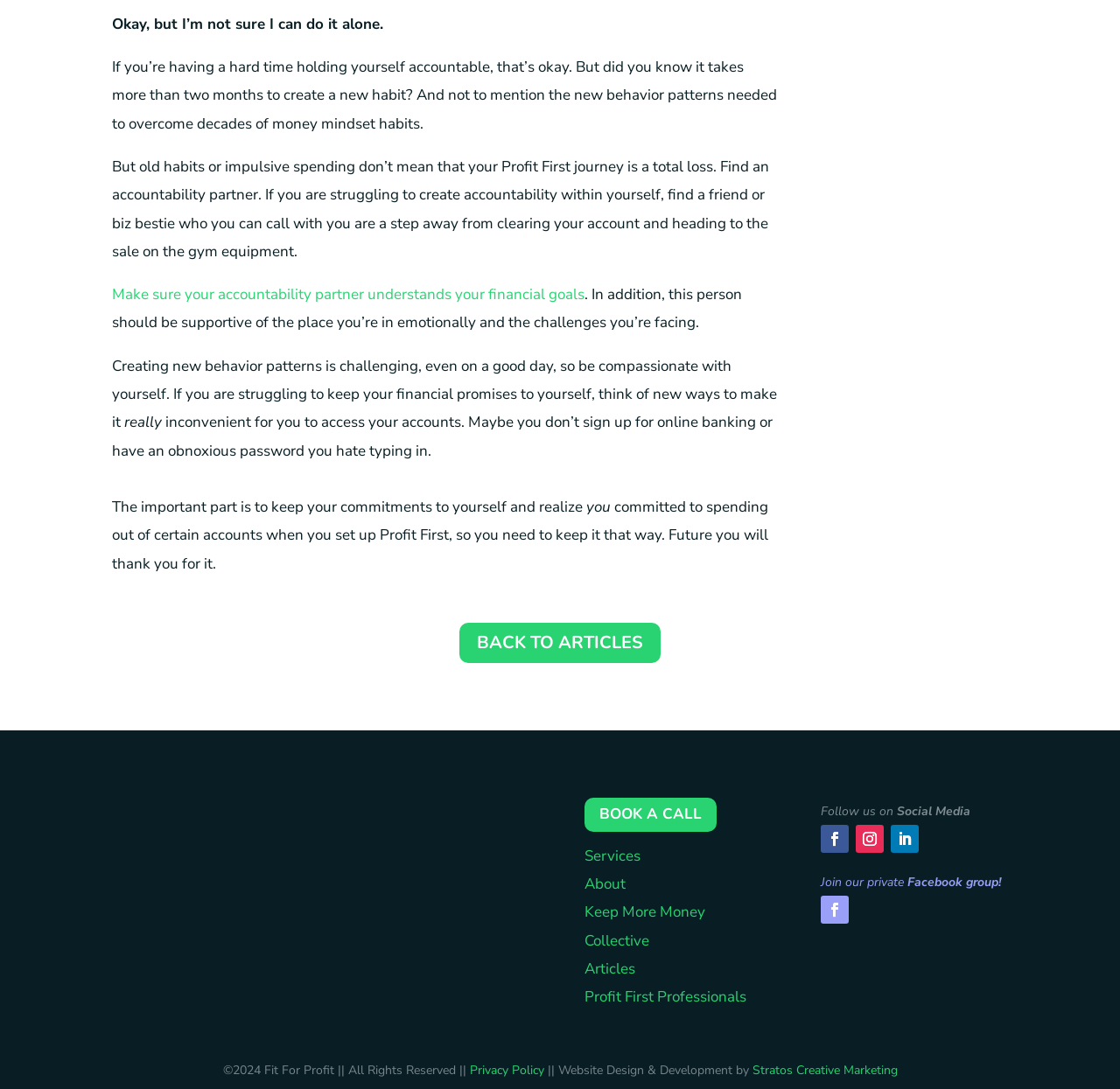What is the purpose of finding an accountability partner?
Please answer the question with a detailed response using the information from the screenshot.

According to the webpage, finding an accountability partner is suggested as a way to help individuals stay on track with their financial goals and commitments. This is because old habits or impulsive spending can hinder progress, and having someone to hold oneself accountable can make a difference.